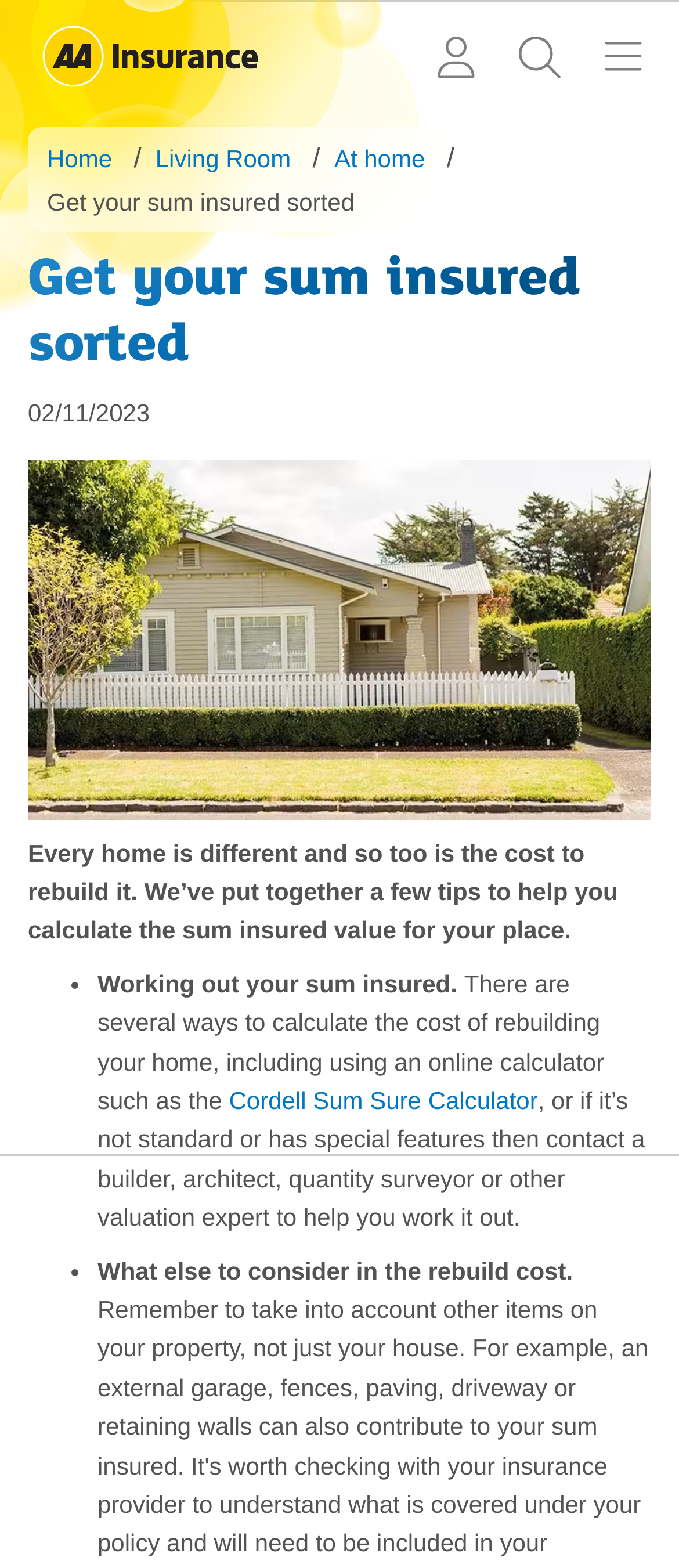Please find the bounding box coordinates of the section that needs to be clicked to achieve this instruction: "Login to my AA Insurance".

[0.61, 0.01, 0.733, 0.063]